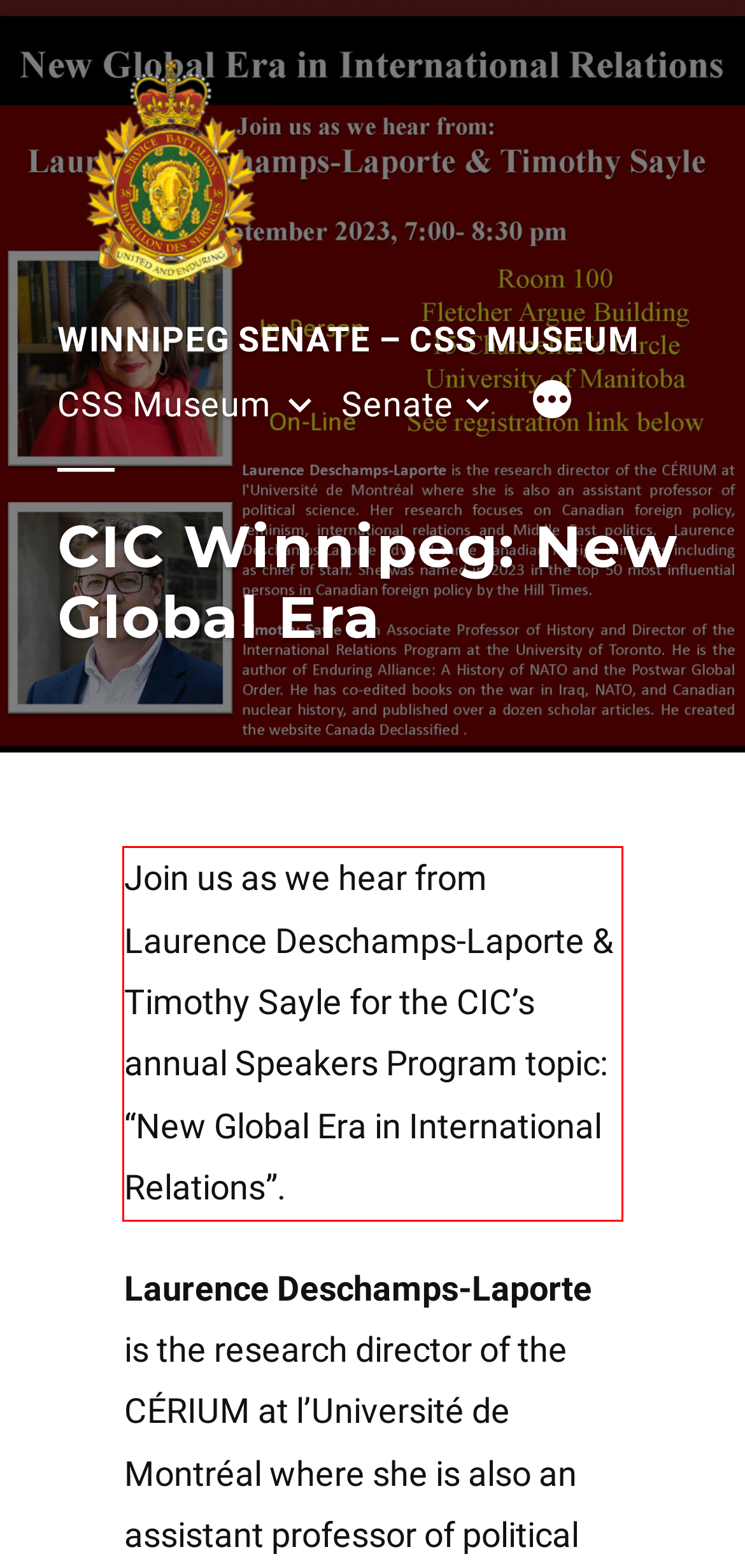Given a webpage screenshot, locate the red bounding box and extract the text content found inside it.

Join us as we hear from Laurence Deschamps-Laporte & Timothy Sayle for the CIC’s annual Speakers Program topic: “New Global Era in International Relations”.